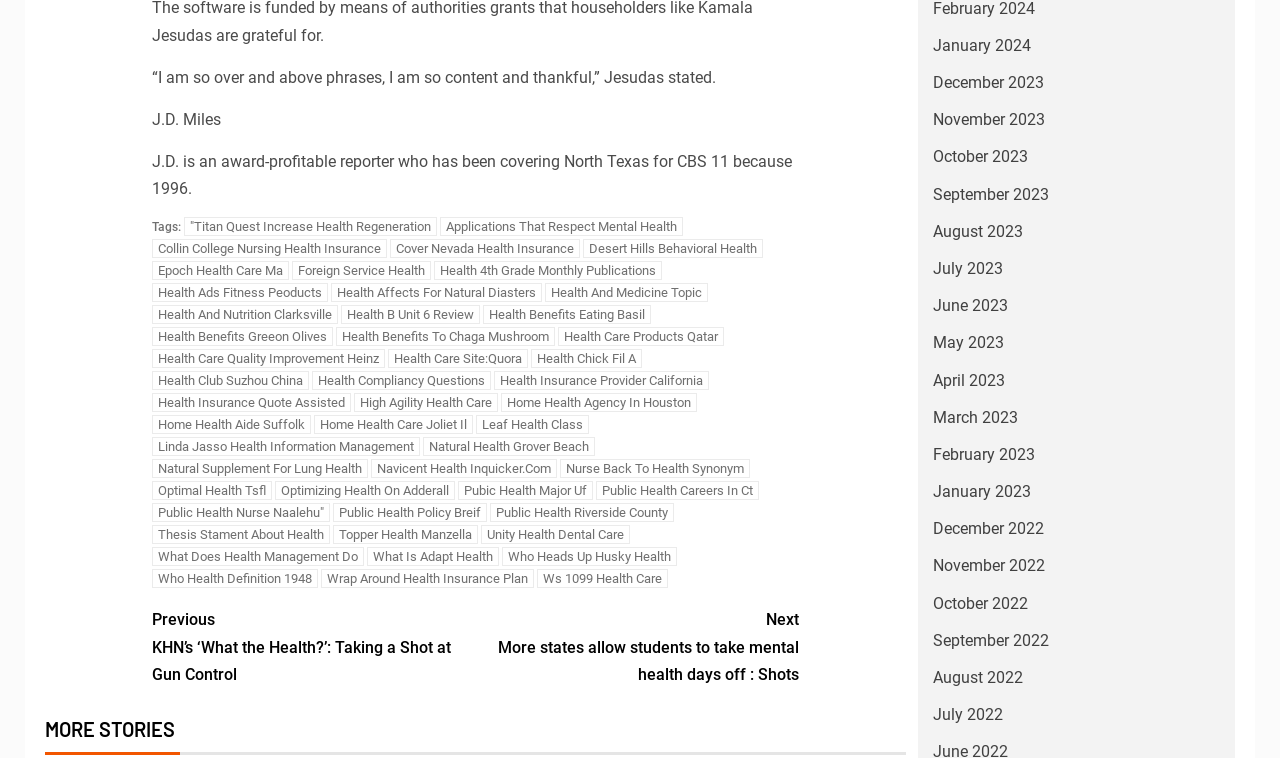What is the text of the navigation button?
Please provide a comprehensive answer to the question based on the webpage screenshot.

The navigation button is represented by the element with the text 'Continue Reading', which is a child of the Root Element and has a bounding box coordinate of [0.119, 0.787, 0.624, 0.921].